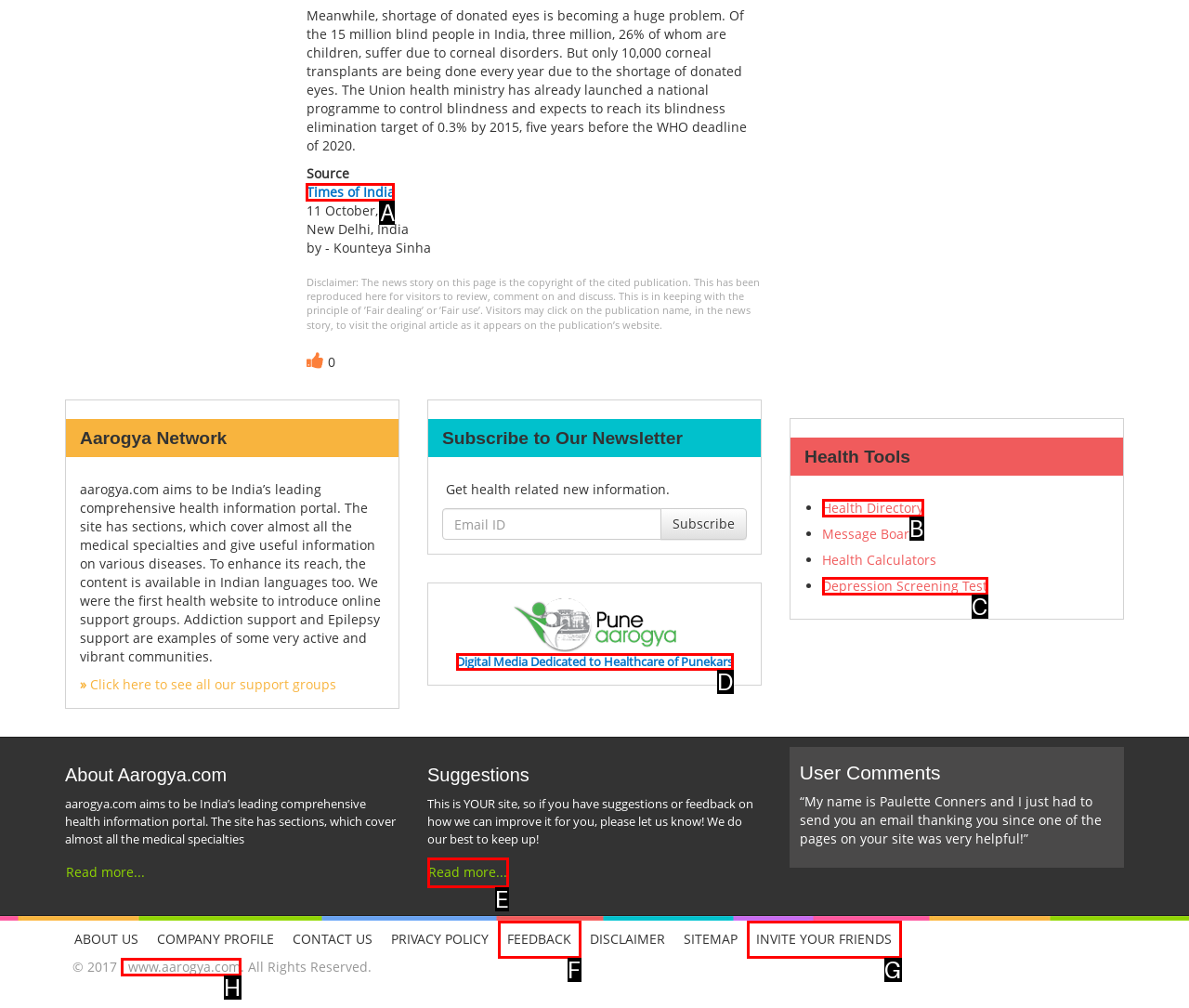Identify the option that corresponds to the description: www.aarogya.com. Provide only the letter of the option directly.

H